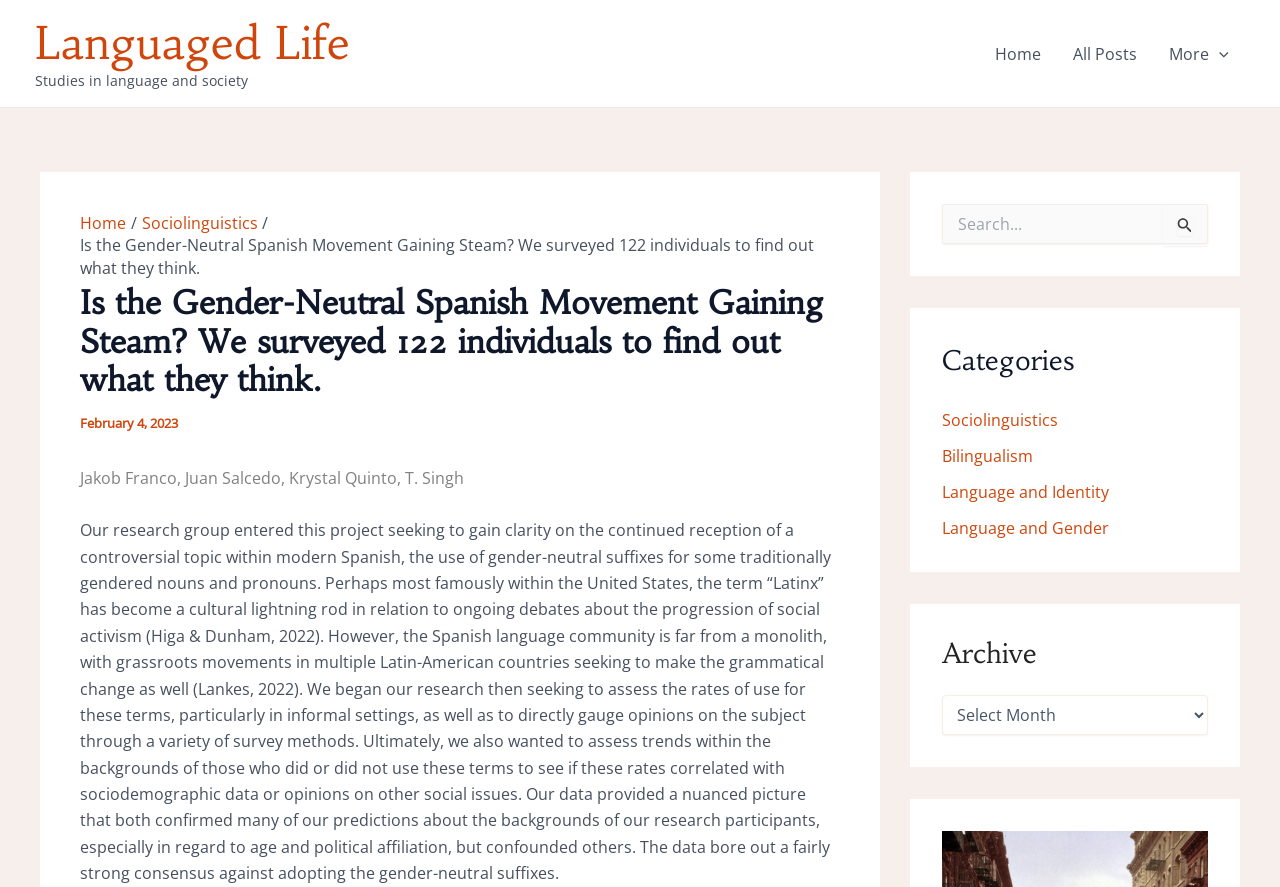Locate the bounding box coordinates of the area to click to fulfill this instruction: "View all posts". The bounding box should be presented as four float numbers between 0 and 1, in the order [left, top, right, bottom].

[0.826, 0.015, 0.901, 0.105]